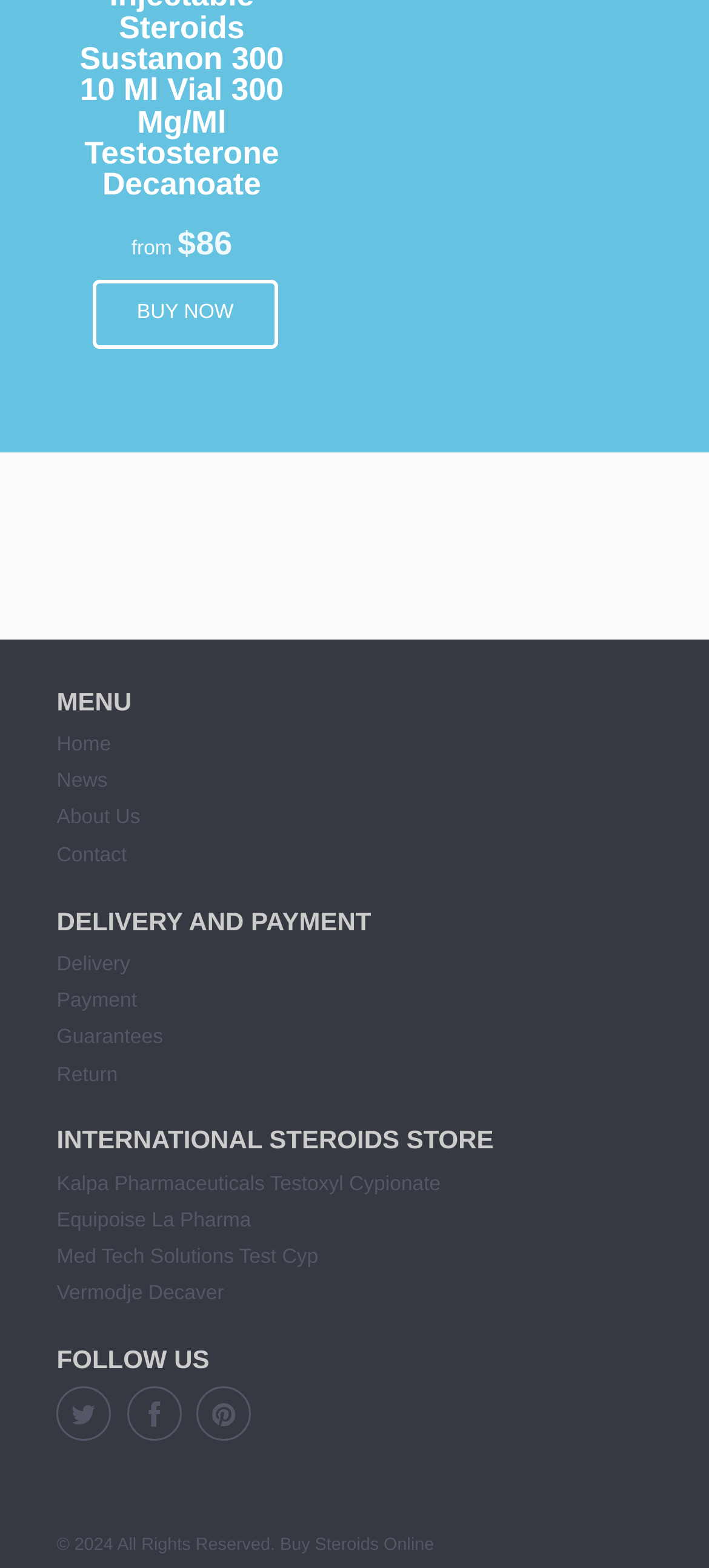Find and specify the bounding box coordinates that correspond to the clickable region for the instruction: "Go to 'Home'".

[0.08, 0.468, 0.156, 0.482]